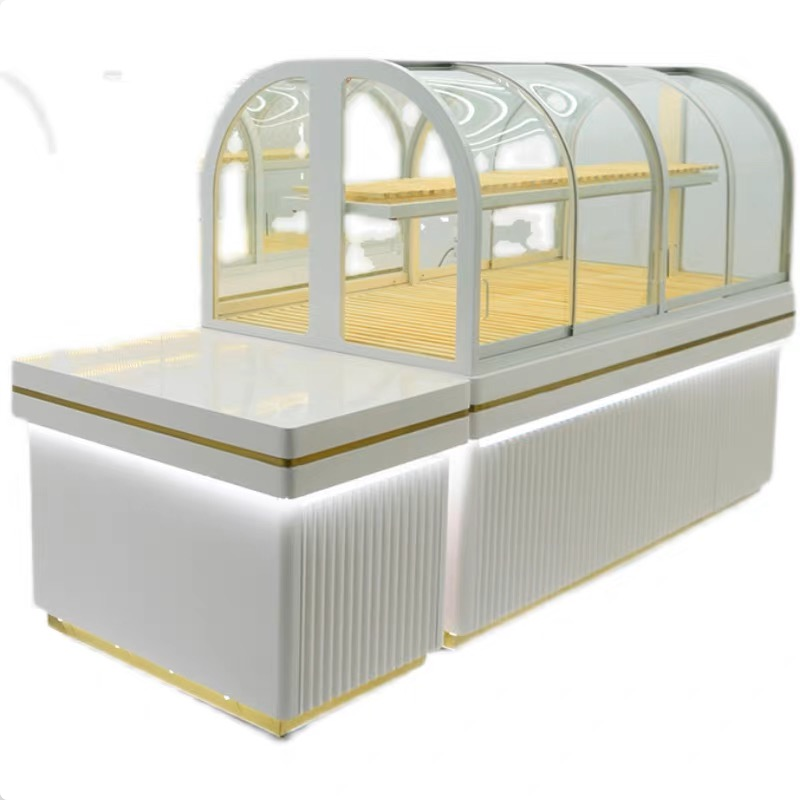Refer to the screenshot and answer the following question in detail:
What is the purpose of the illuminated bottom section?

According to the caption, the illuminated bottom section 'creates a warm, inviting glow, making it perfect for attracting attention in any dessert-centric setting', which suggests that the purpose of the illuminated bottom section is to draw attention to the kiosk.